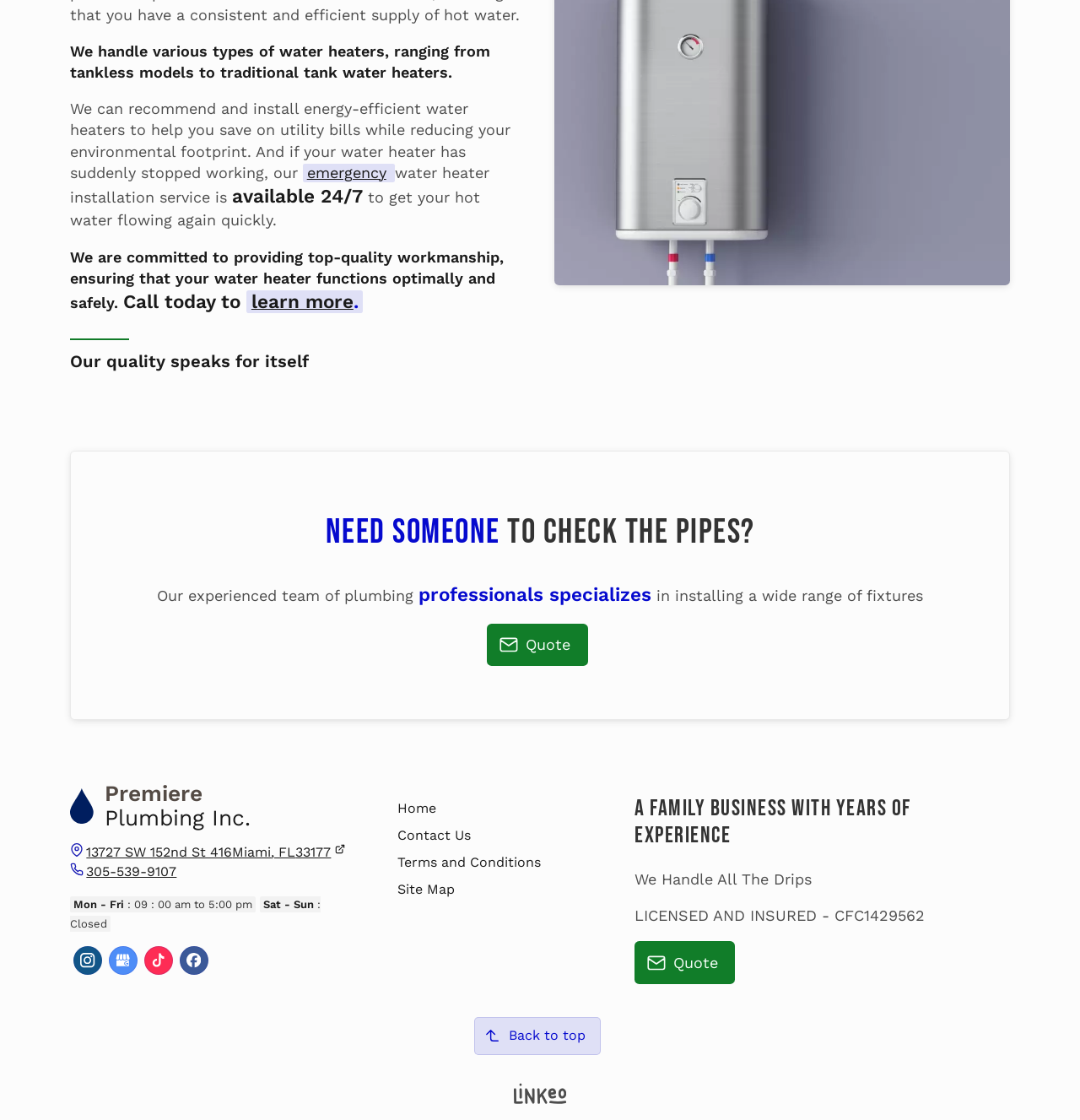Please identify the bounding box coordinates of the region to click in order to complete the given instruction: "Get an emergency water heater service". The coordinates should be four float numbers between 0 and 1, i.e., [left, top, right, bottom].

[0.284, 0.146, 0.358, 0.162]